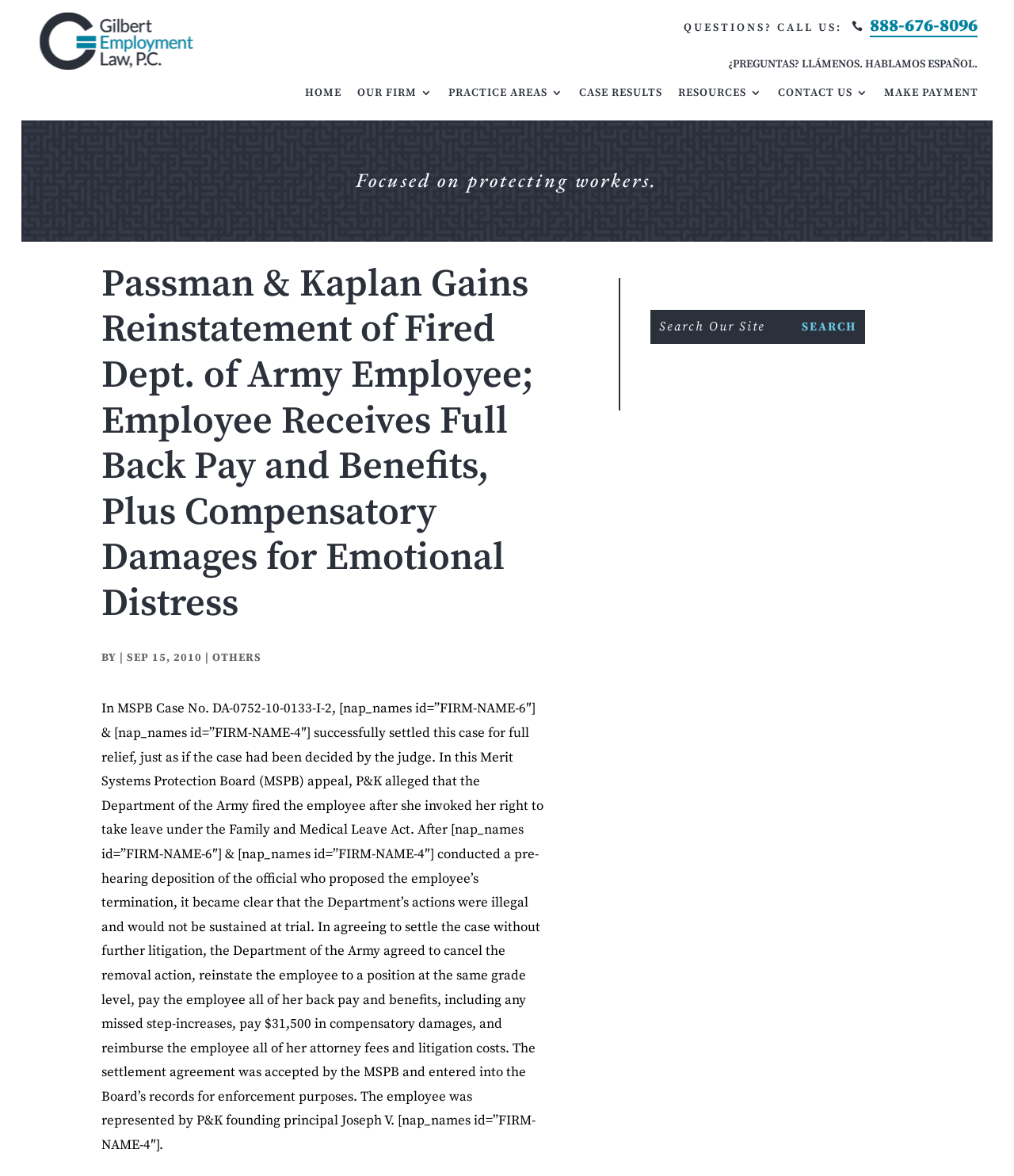Please identify the bounding box coordinates of the area I need to click to accomplish the following instruction: "Click the 'Next' button".

None